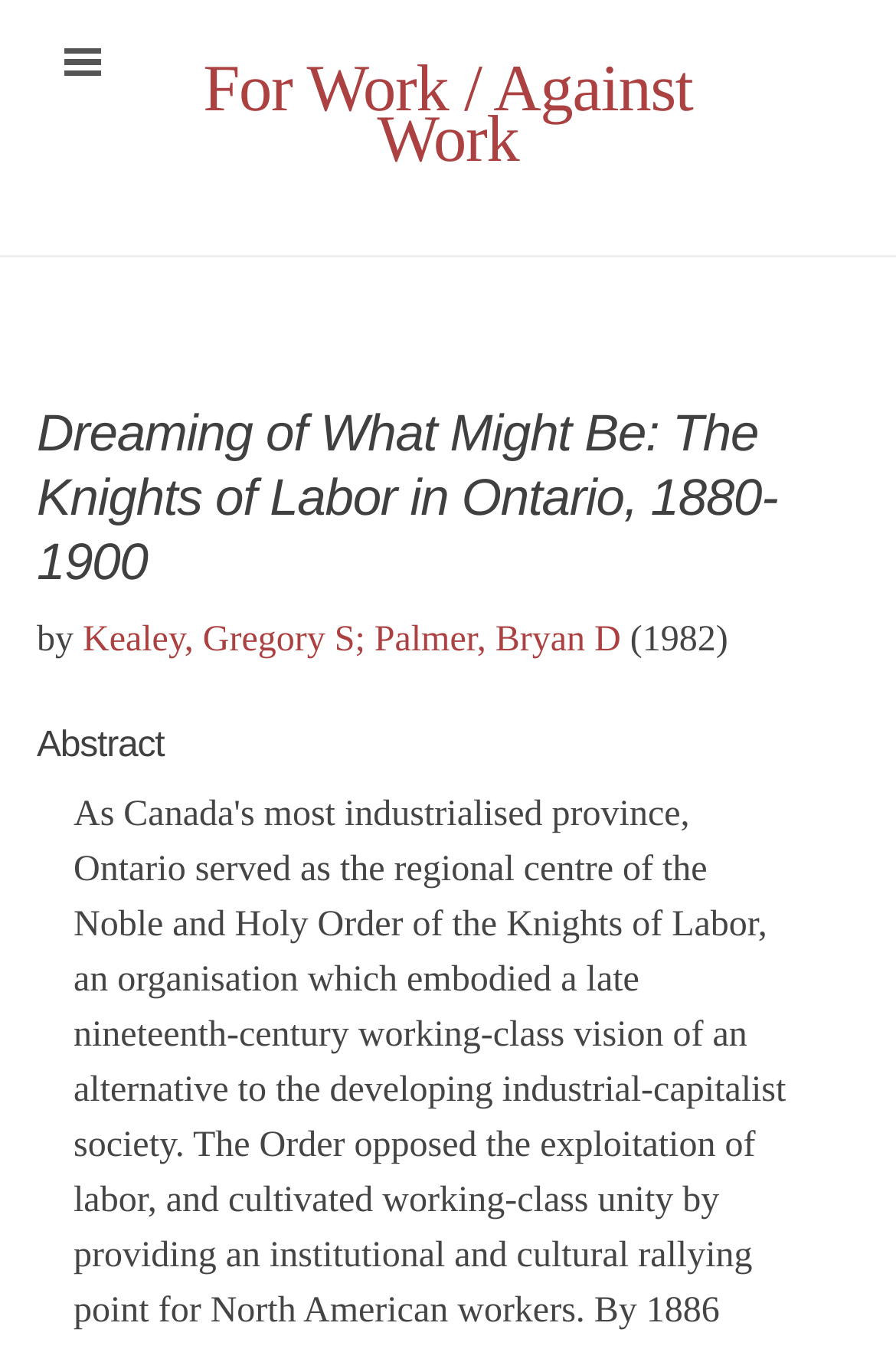What is the title or heading displayed on the webpage?

Dreaming of What Might Be: The Knights of Labor in Ontario, 1880-1900